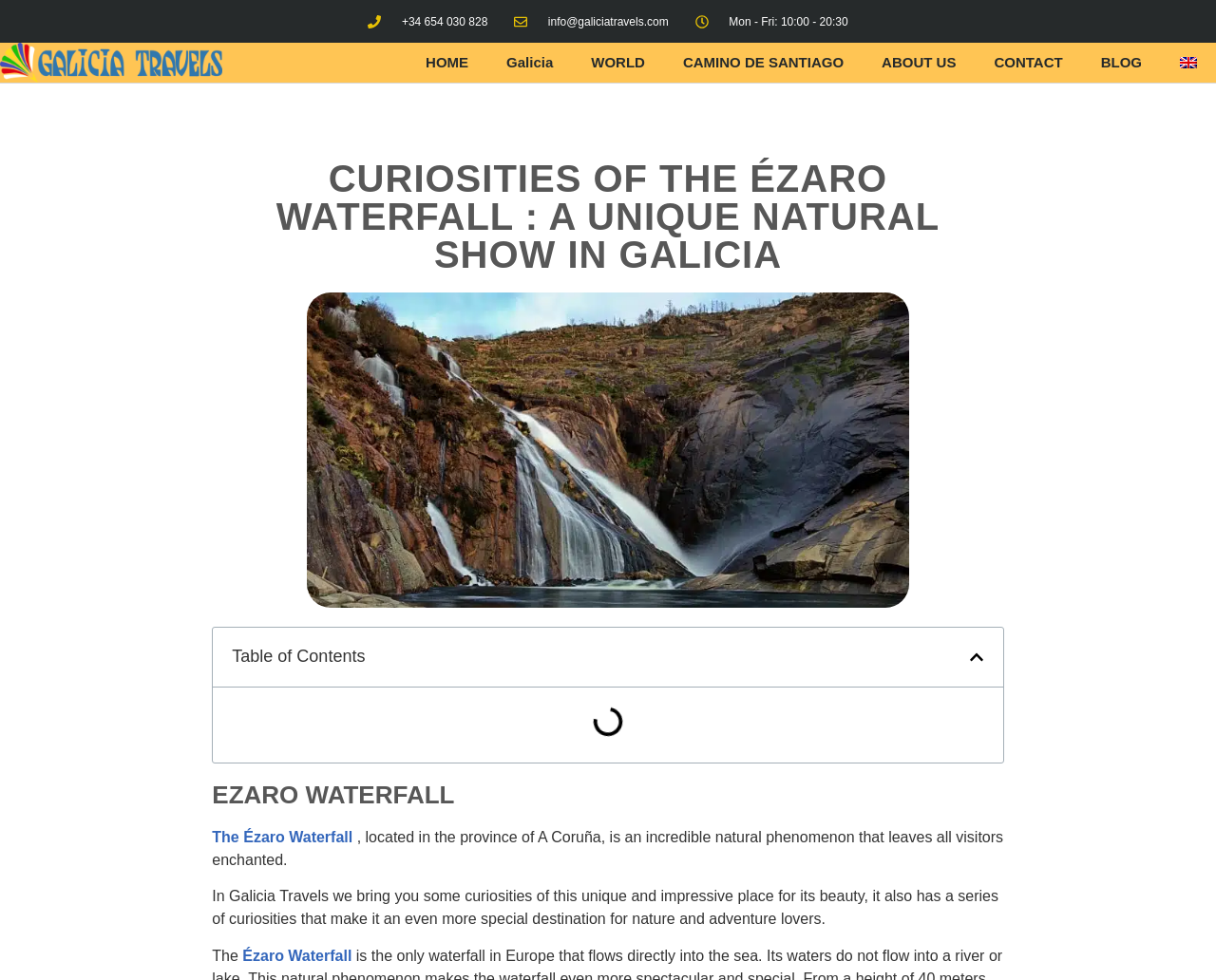What is the name of the waterfall featured on this webpage?
Give a detailed and exhaustive answer to the question.

The name of the waterfall can be found in the heading elements and link texts throughout the webpage, specifically in the main heading 'CURIOSITIES OF THE ÉZARO WATERFALL : A UNIQUE NATURAL SHOW IN GALICIA' and in the link text 'The Ézaro Waterfall'.